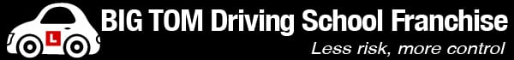Thoroughly describe the content and context of the image.

The image prominently features the logo and branding of the "BIG TOM Driving School Franchise." It includes a stylized graphic of a car with a learner's license plate, symbolizing driving education. The text highlights the franchise name in bold, capital letters, accompanied by the tagline "Less risk, more control," conveying a message of safety and reliability in driving instruction. The overall design combines elements of professionalism and approachability, appealing to prospective students and instructors in the driving training industry. The logo is set against a black background, enhancing its visibility and impact.